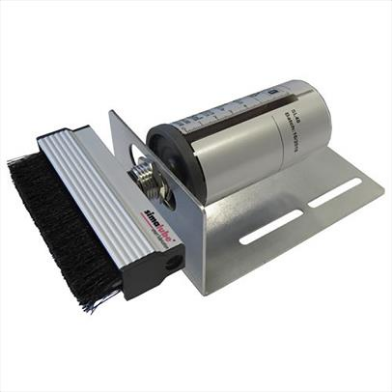By analyzing the image, answer the following question with a detailed response: What is stored in the cylindrical reservoir?

The cylindrical reservoir holds lubricant, which is used to maintain and lubricate the elevator suspension ropes, and the measuring scale on the reservoir allows for tracking of lubricant usage.